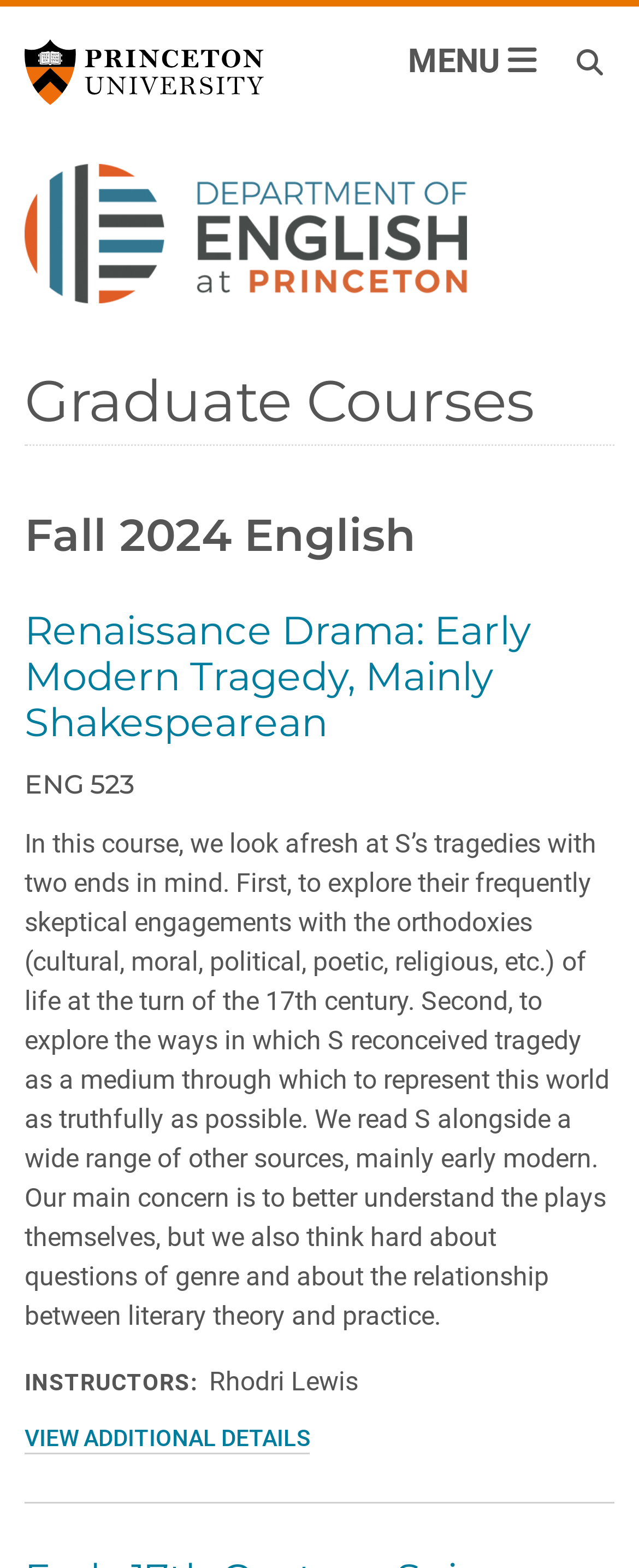Identify the primary heading of the webpage and provide its text.

Department of English